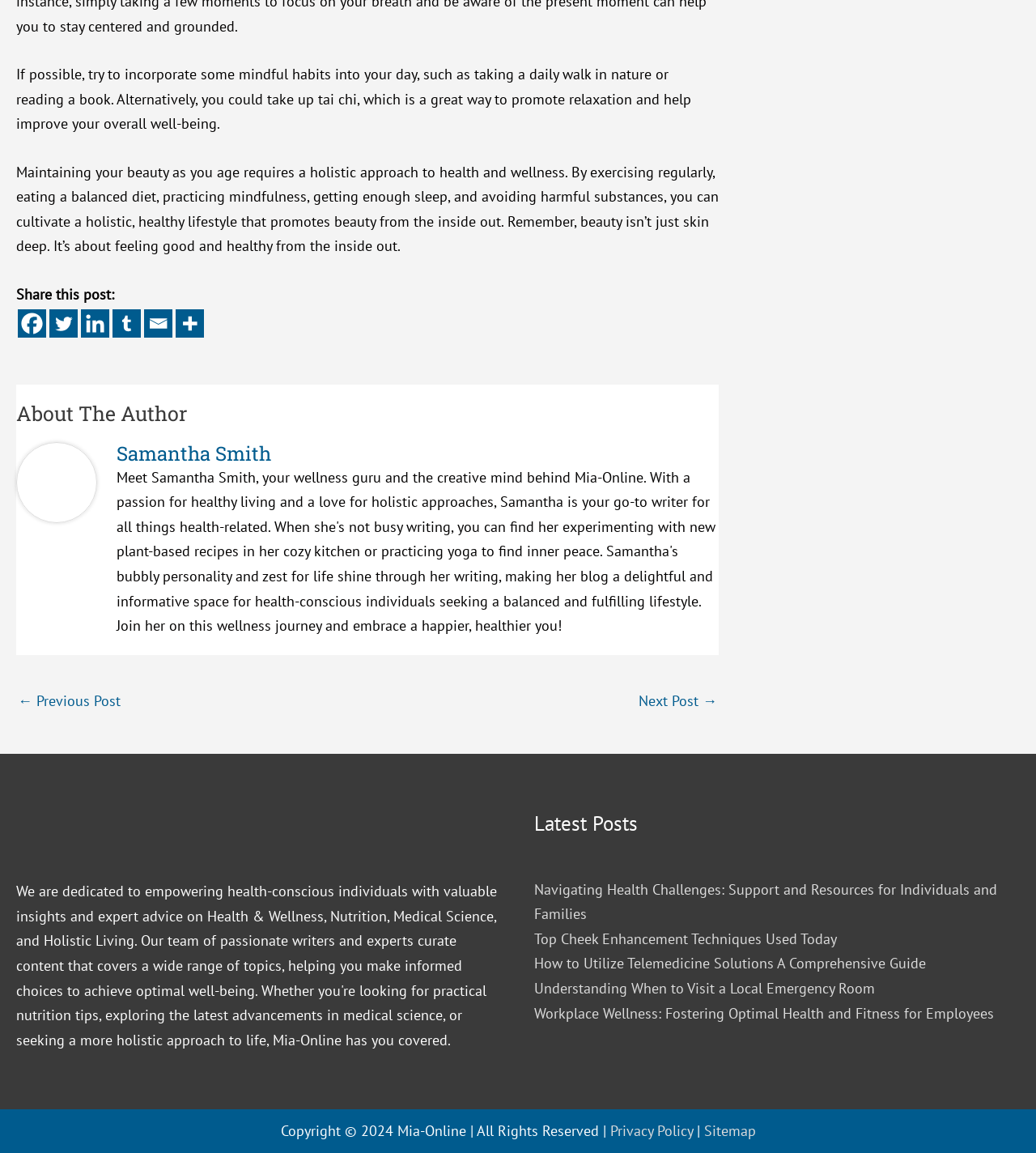Please determine the bounding box coordinates of the clickable area required to carry out the following instruction: "Read the latest post about Navigating Health Challenges". The coordinates must be four float numbers between 0 and 1, represented as [left, top, right, bottom].

[0.516, 0.763, 0.962, 0.801]